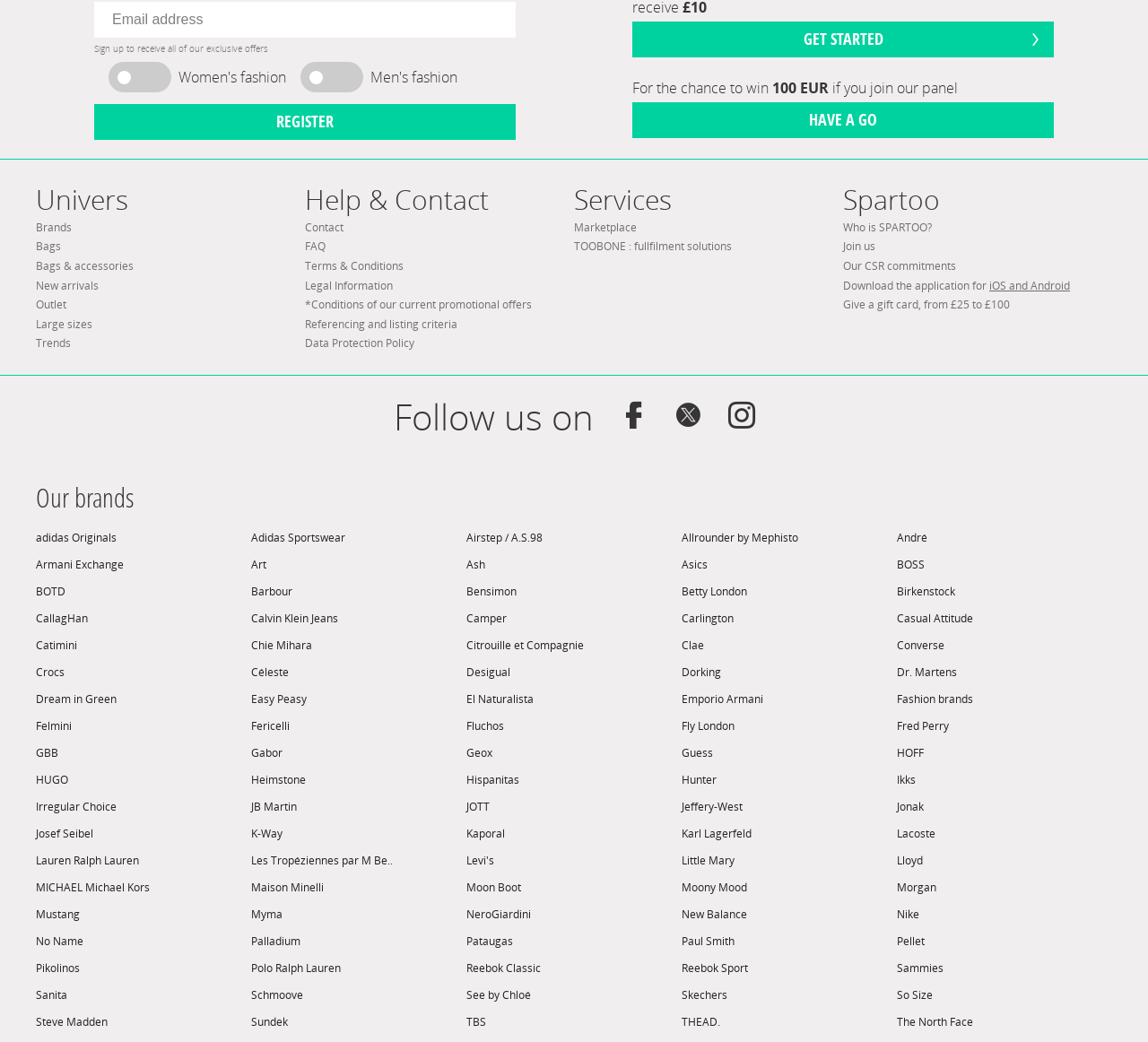Provide the bounding box coordinates of the HTML element described by the text: "Think".

[0.031, 0.549, 0.219, 0.575]